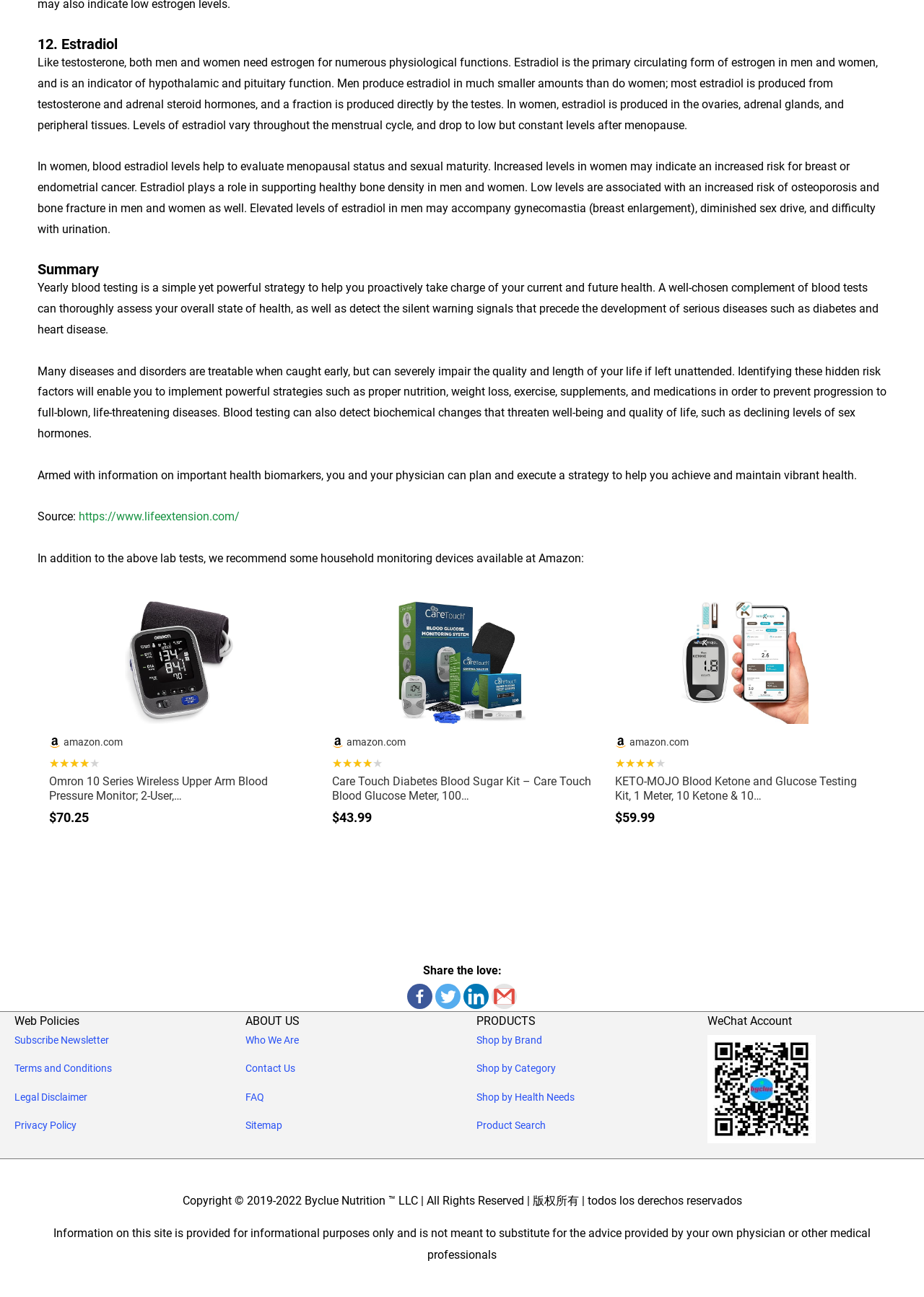What is the purpose of yearly blood testing?
Give a single word or phrase as your answer by examining the image.

To detect silent warning signals